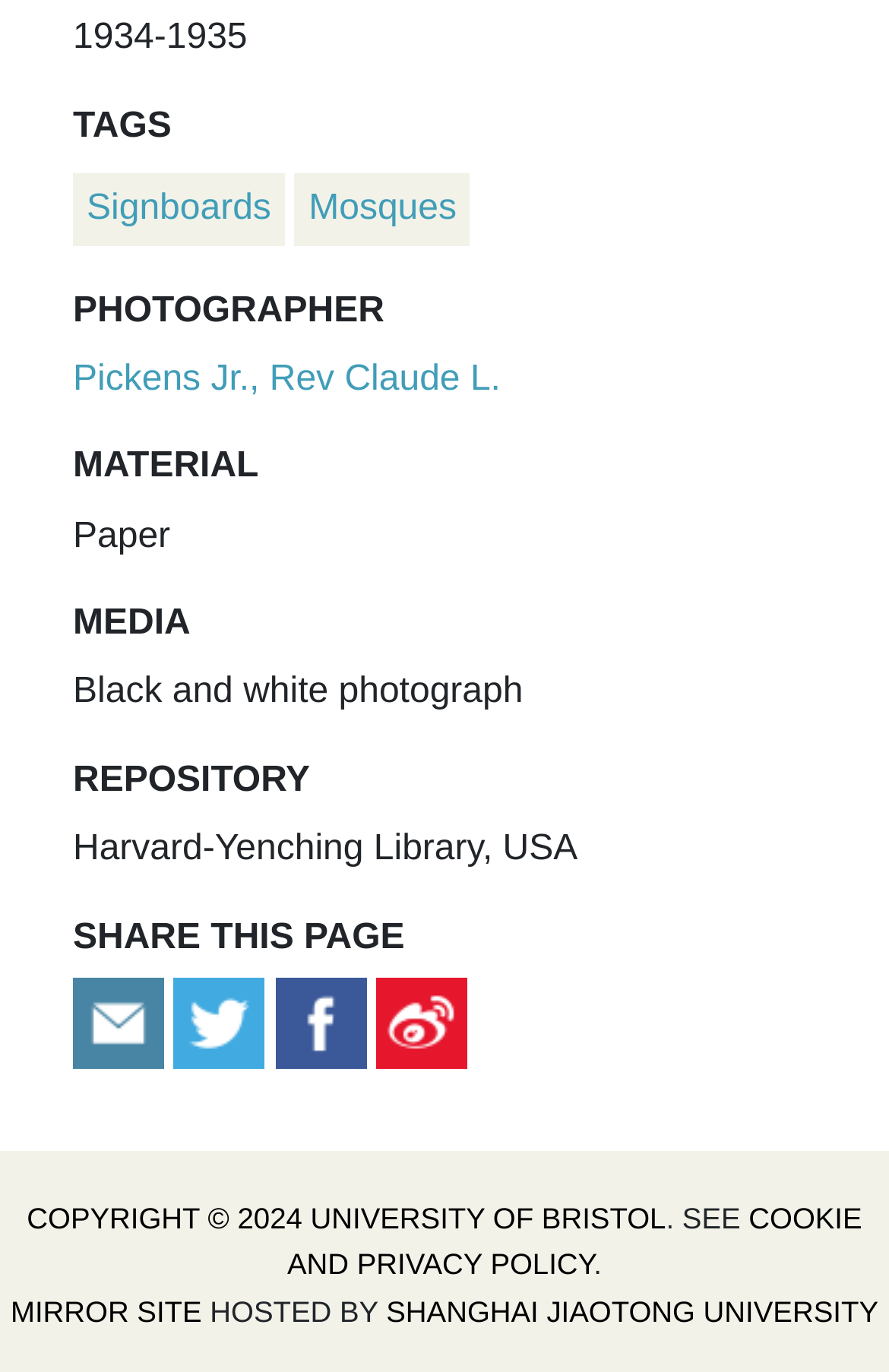Using the provided element description: "permalink", identify the bounding box coordinates. The coordinates should be four floats between 0 and 1 in the order [left, top, right, bottom].

None